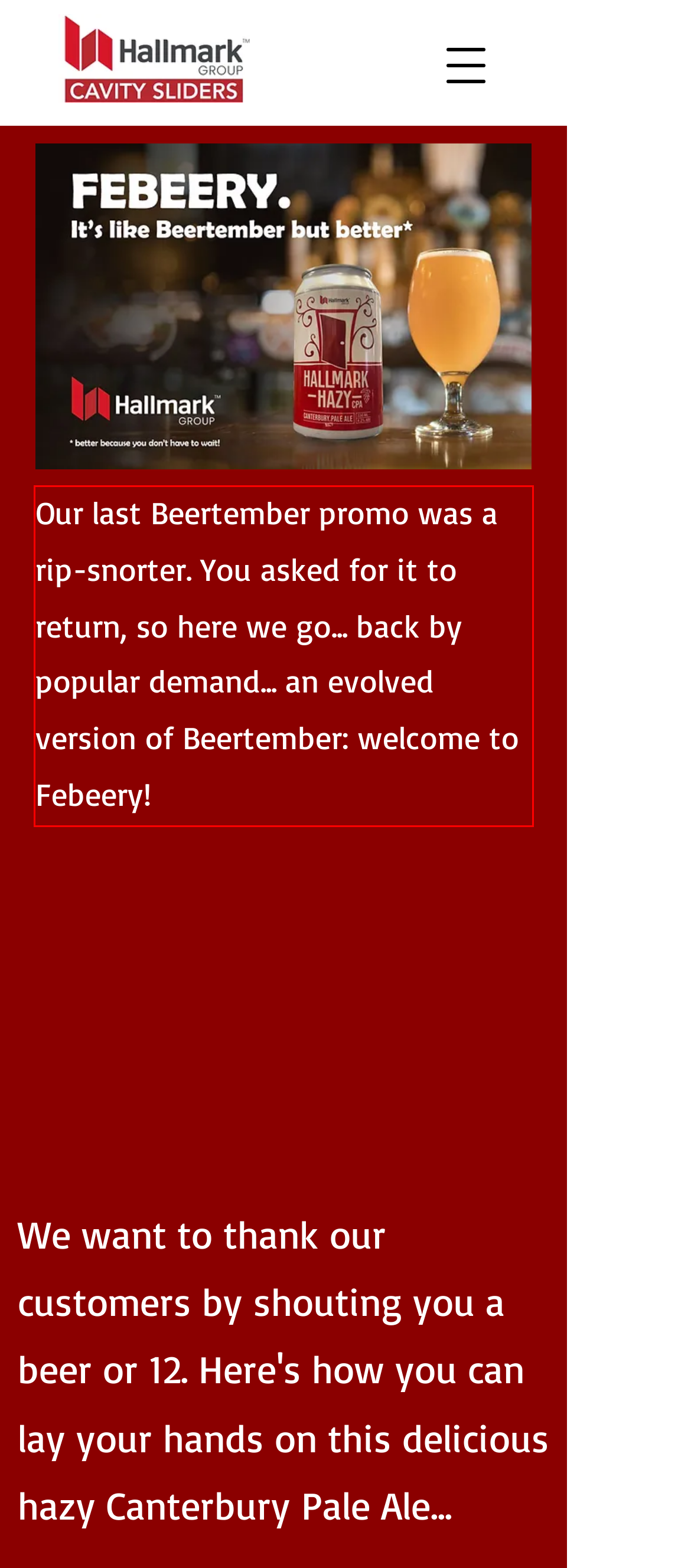Within the provided webpage screenshot, find the red rectangle bounding box and perform OCR to obtain the text content.

Our last Beertember promo was a rip-snorter. You asked for it to return, so here we go... back by popular demand... an evolved version of Beertember: welcome to Febeery!